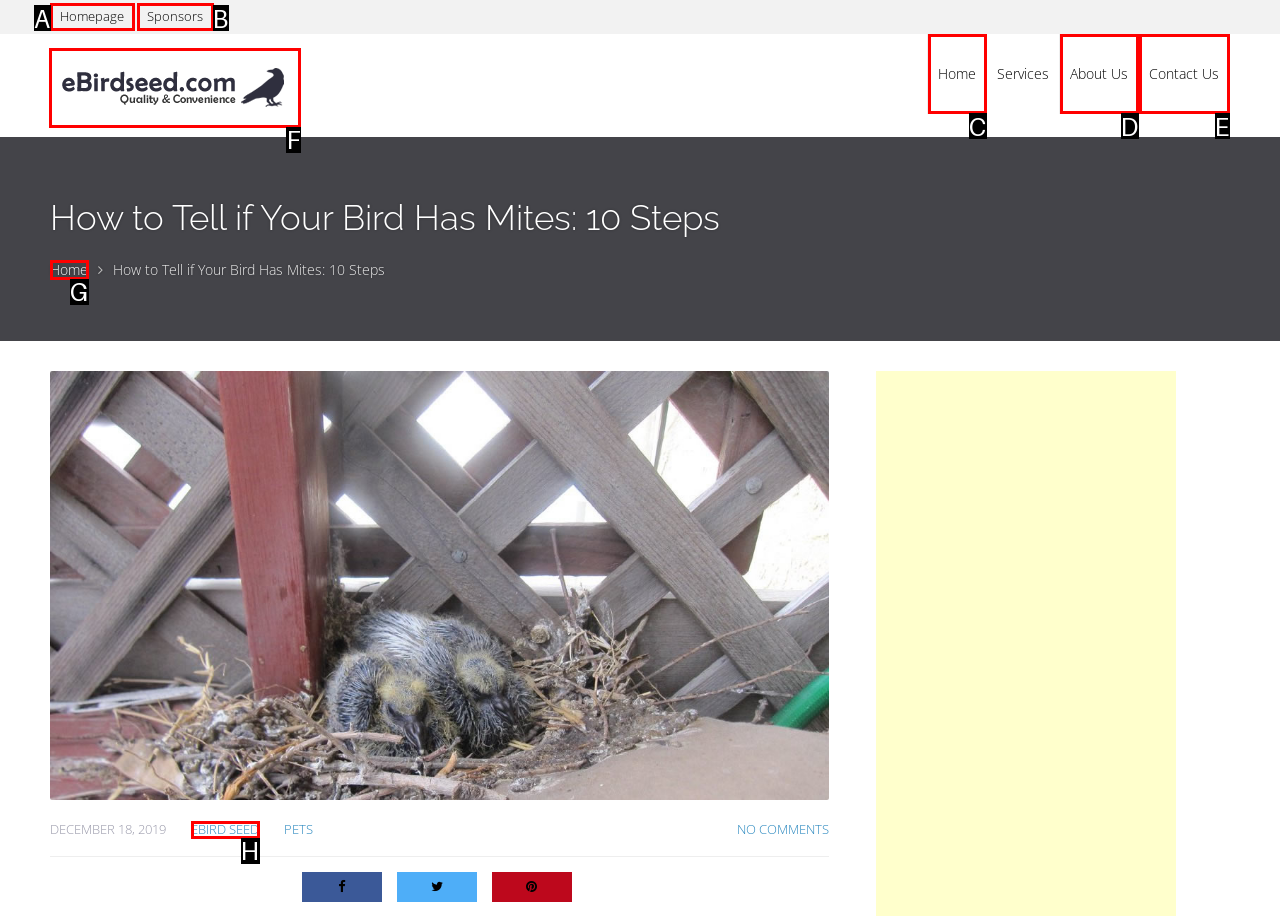Identify the correct UI element to click for this instruction: visit eBirdSeed website
Respond with the appropriate option's letter from the provided choices directly.

F